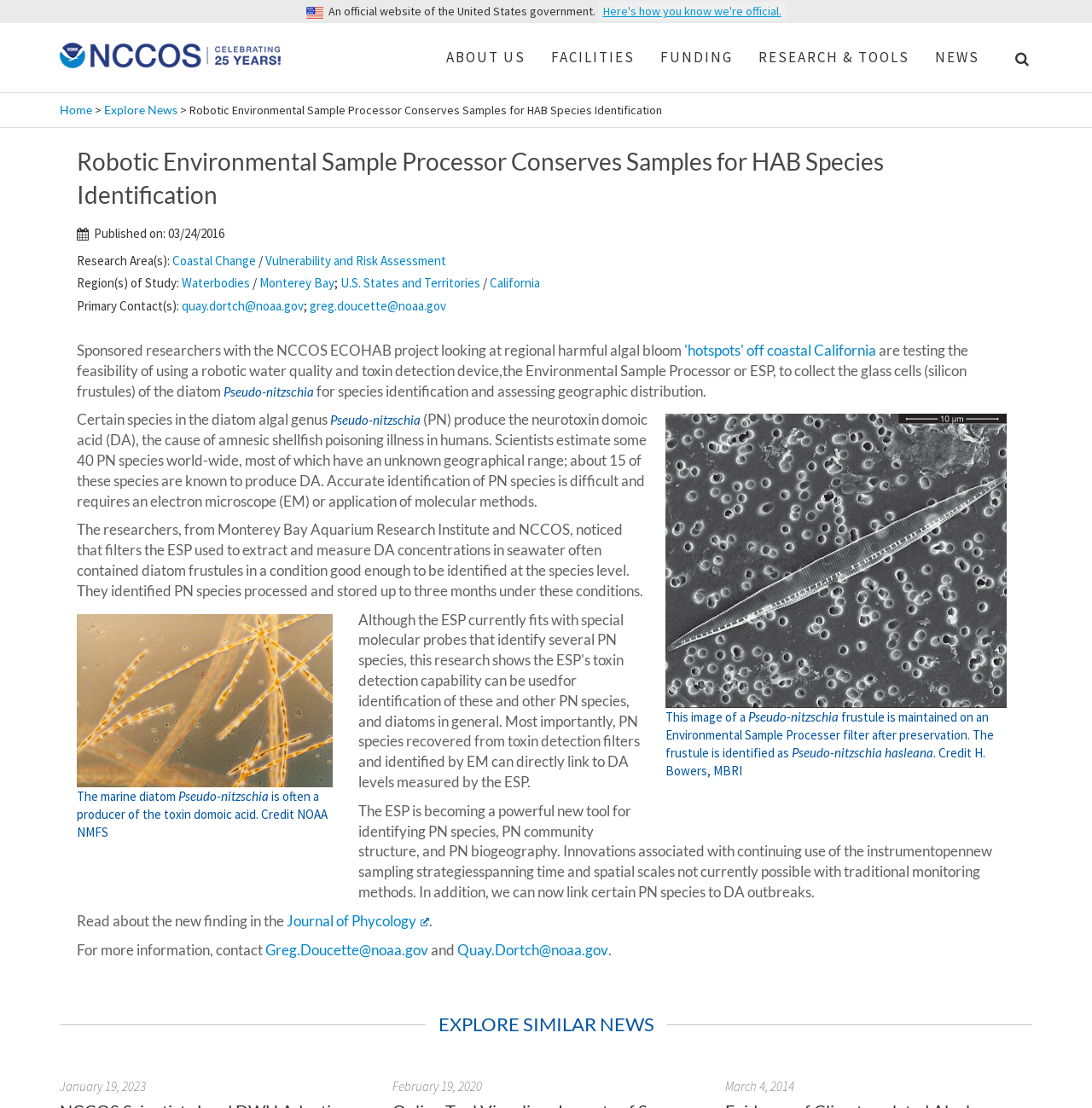What is the purpose of the Environmental Sample Processor?
Can you offer a detailed and complete answer to this question?

According to the webpage, the Environmental Sample Processor (ESP) is used to collect the glass cells (silicon frustules) of the diatom Pseudo-nitzschia for species identification and assessing geographic distribution.